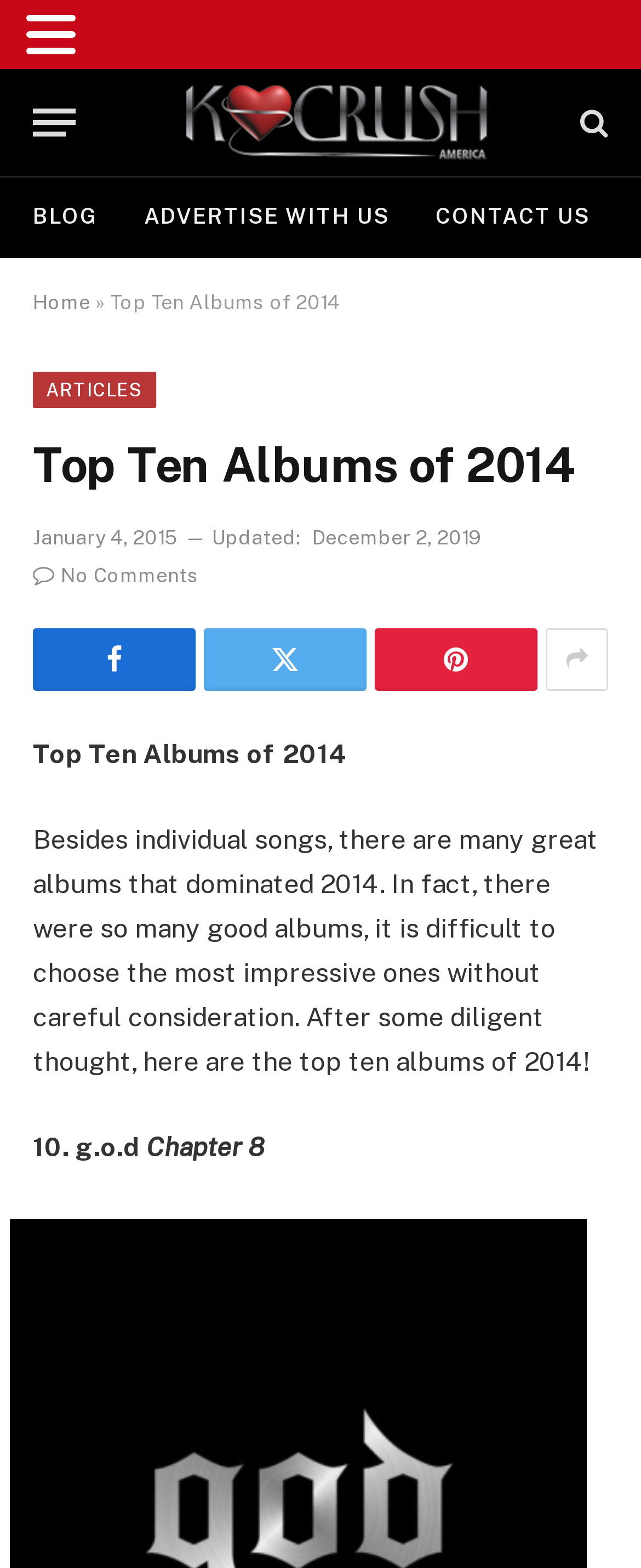Use a single word or phrase to answer the question:
What is the name of the album at number 10?

Chapter 8